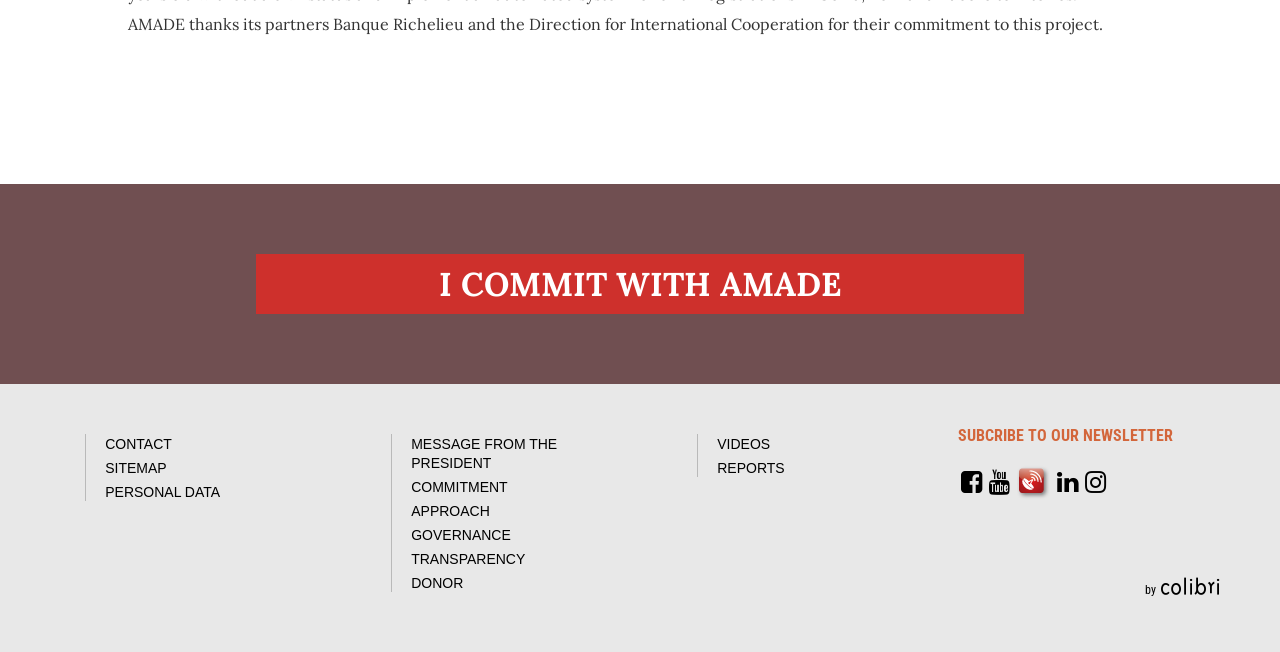Based on the image, give a detailed response to the question: What is the purpose of the 'I COMMIT WITH AMADE' link?

The 'I COMMIT WITH AMADE' link is likely a call-to-action for users to commit to the organization's cause, as it is prominently displayed on the webpage.